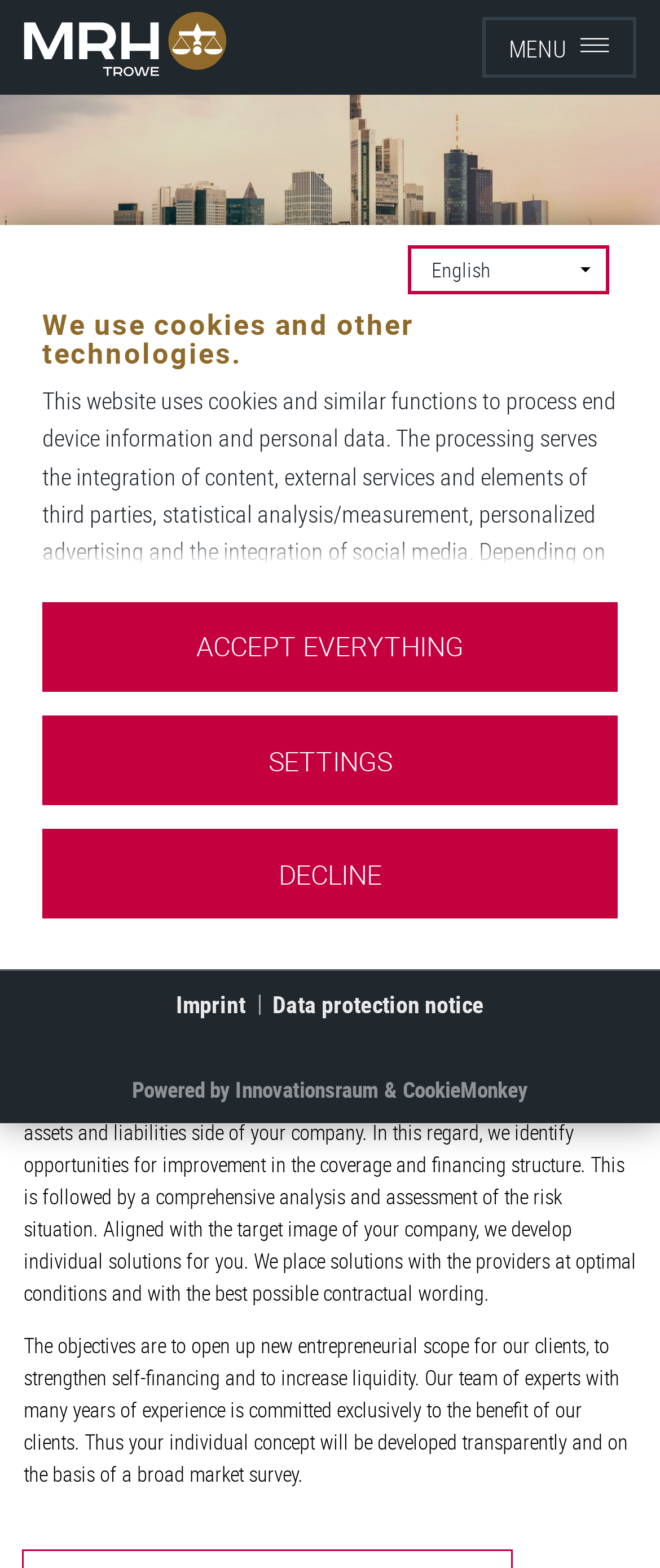What is the function of the 'MENU' button?
From the screenshot, provide a brief answer in one word or phrase.

Not specified